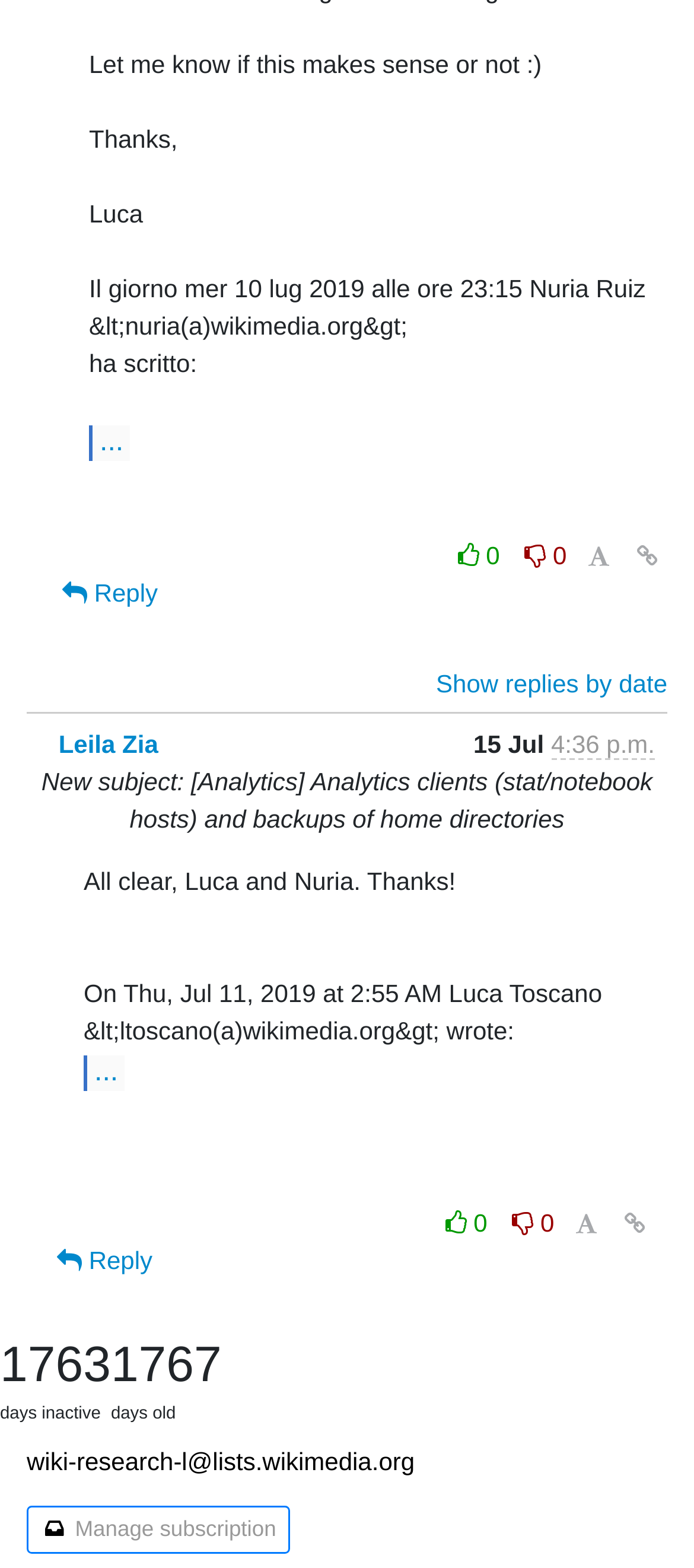Determine the bounding box coordinates of the clickable element necessary to fulfill the instruction: "Check the number of days inactive". Provide the coordinates as four float numbers within the 0 to 1 range, i.e., [left, top, right, bottom].

[0.0, 0.853, 0.16, 0.888]